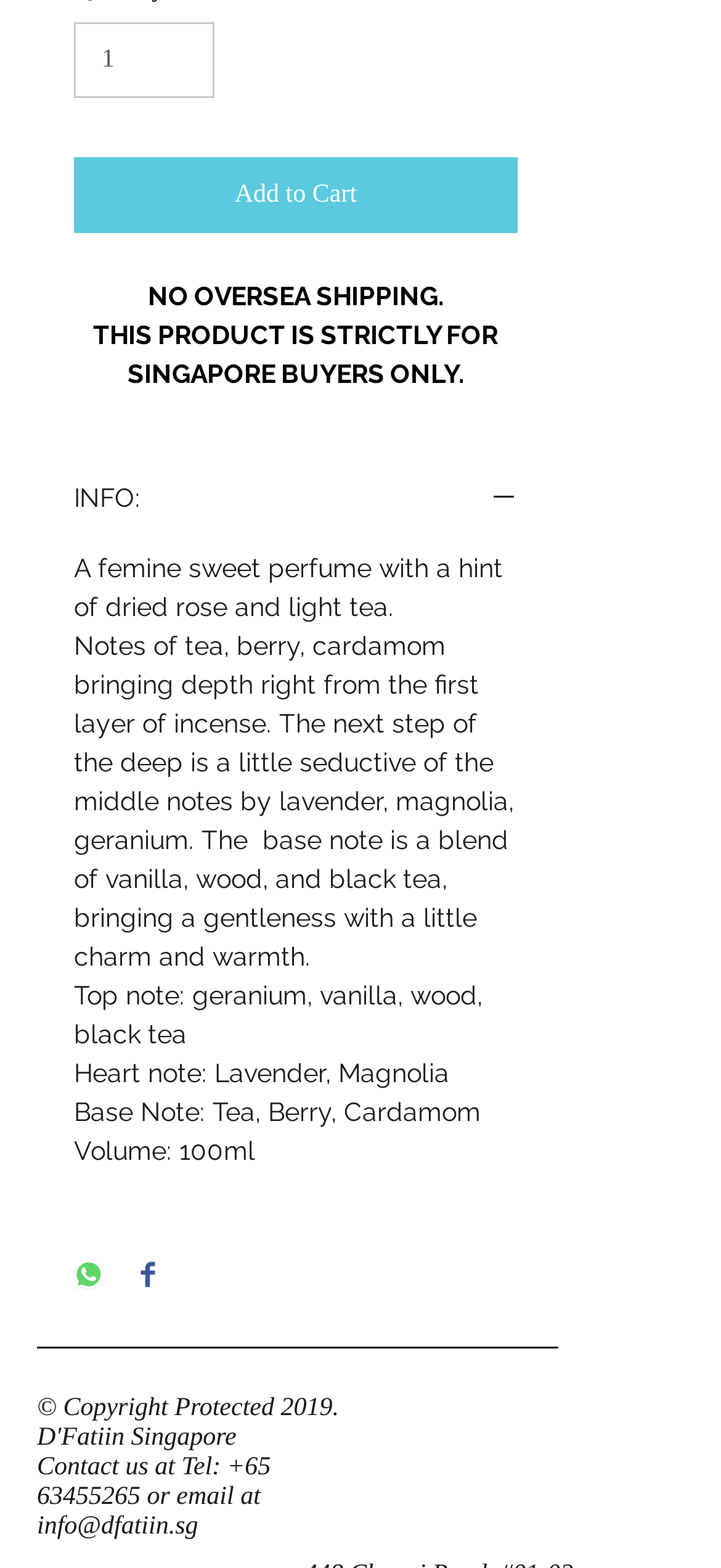Provide the bounding box coordinates of the area you need to click to execute the following instruction: "Contact us by phone".

[0.051, 0.927, 0.375, 0.964]